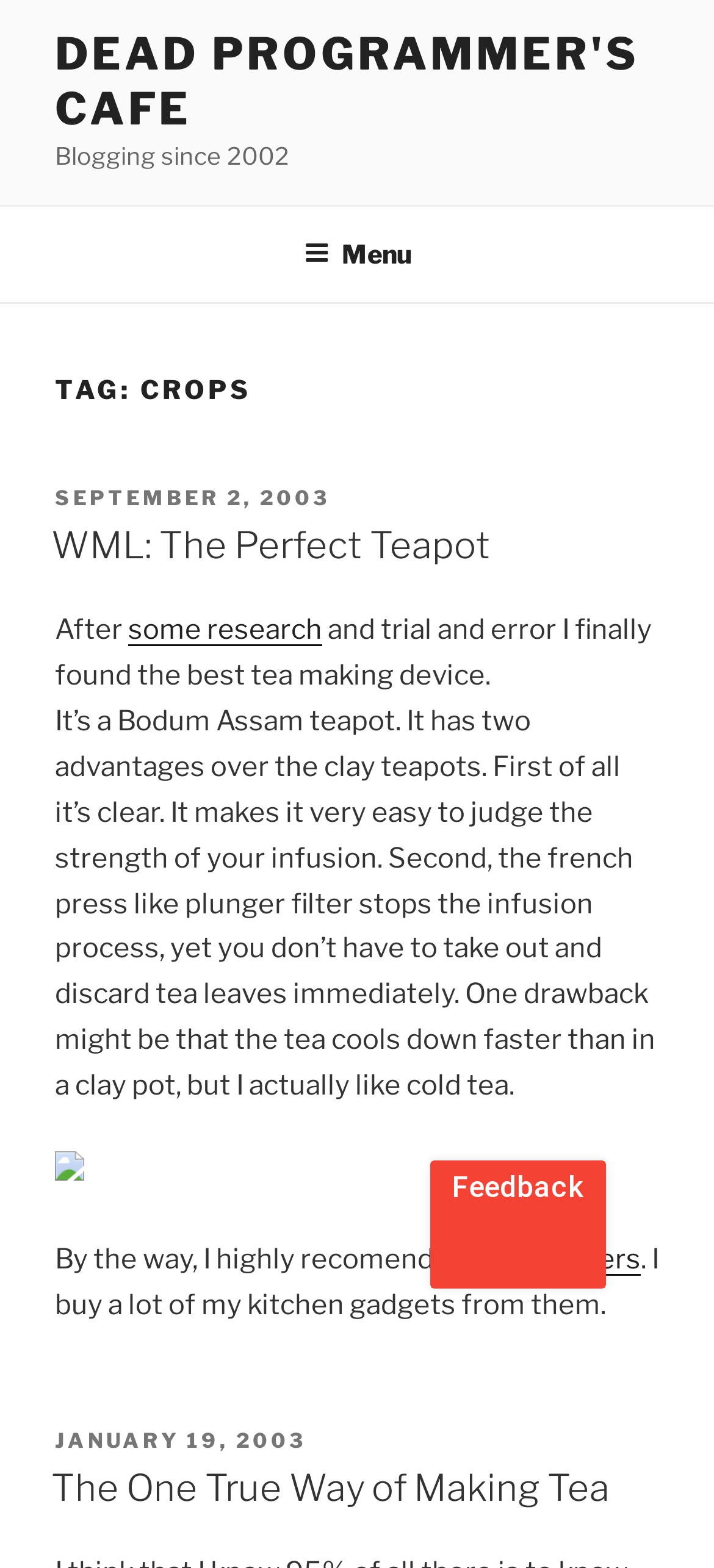What is the topic of the first article?
Could you please answer the question thoroughly and with as much detail as possible?

I analyzed the content of the first article element, which includes text about finding the best tea making device, a Bodum Assam teapot, and its advantages. This suggests that the topic of the first article is tea making.